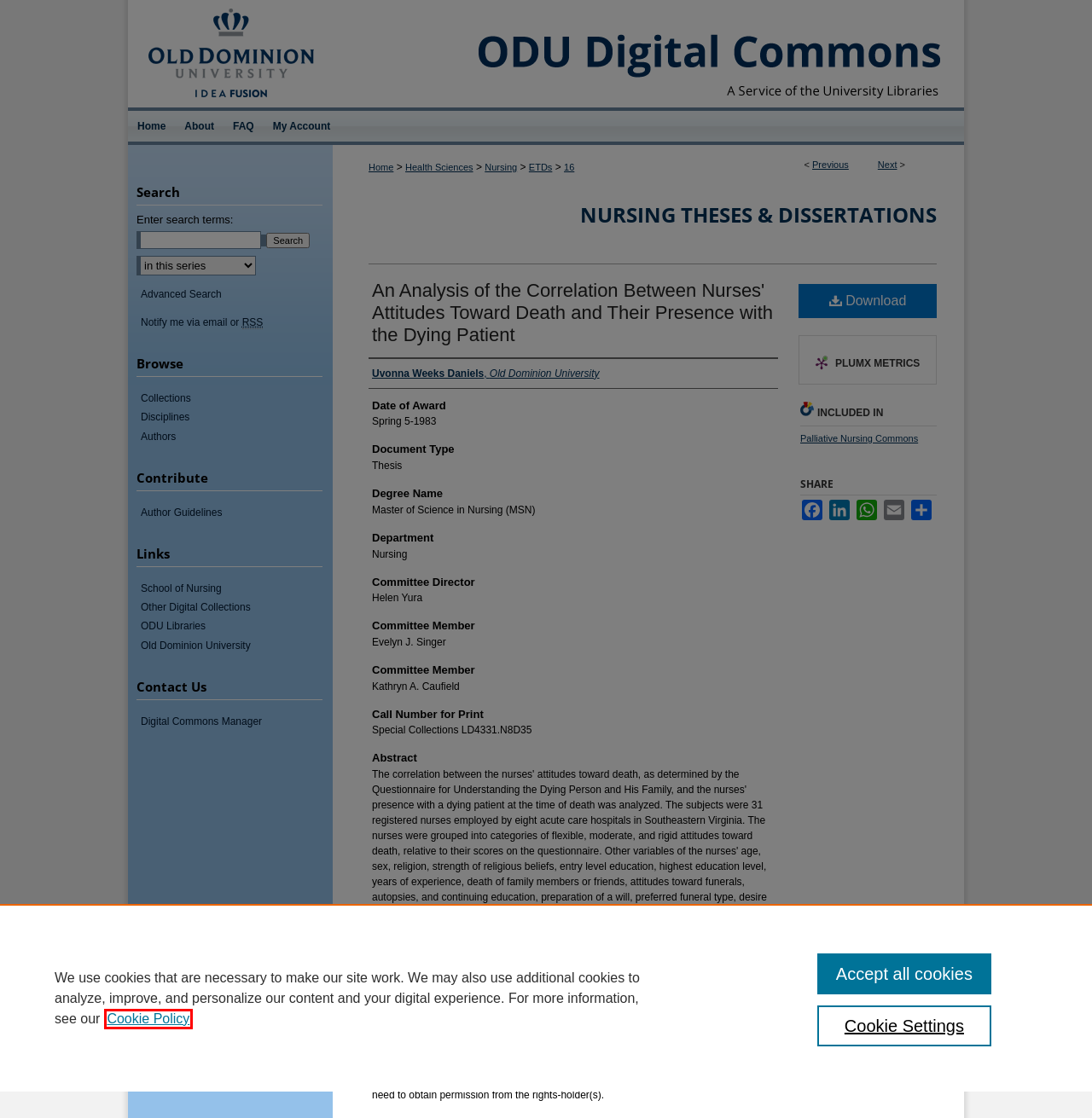Observe the webpage screenshot and focus on the red bounding box surrounding a UI element. Choose the most appropriate webpage description that corresponds to the new webpage after clicking the element in the bounding box. Here are the candidates:
A. ODU - Old Dominion University
B. "The Effect of Therapeutic Touch on Anxiety and Physiological Measures" by Marie Nicholas Bremner
C. School of Nursing | Old Dominion University
D. PlumX
E. ODU School of Nursing publications | Old Dominion University Research | ODU Digital Commons
F. Browse by Research Unit, Center, or Department | ODU Digital Commons
G. Cookie Notice | Elsevier Legal
H. Old Dominion University - Log in

G